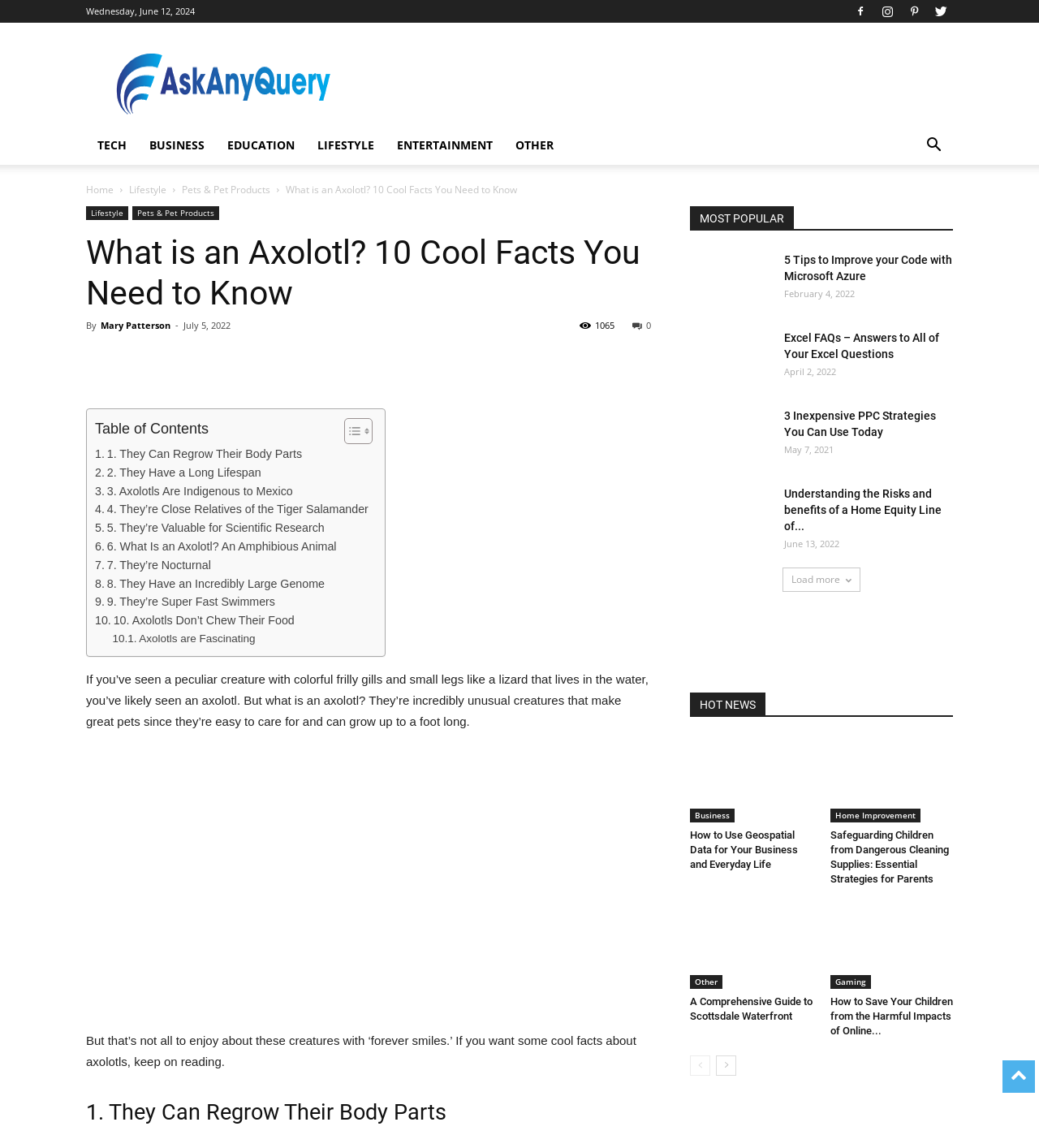Using the elements shown in the image, answer the question comprehensively: What is the topic of the article?

The topic of the article can be inferred from the content of the webpage. The title 'What is an Axolotl? 10 Cool Facts You Need to Know' and the text 'If you’ve seen a peculiar creature with colorful frilly gills and small legs like a lizard that lives in the water, you’ve likely seen an axolotl.' suggest that the article is about axolotls.